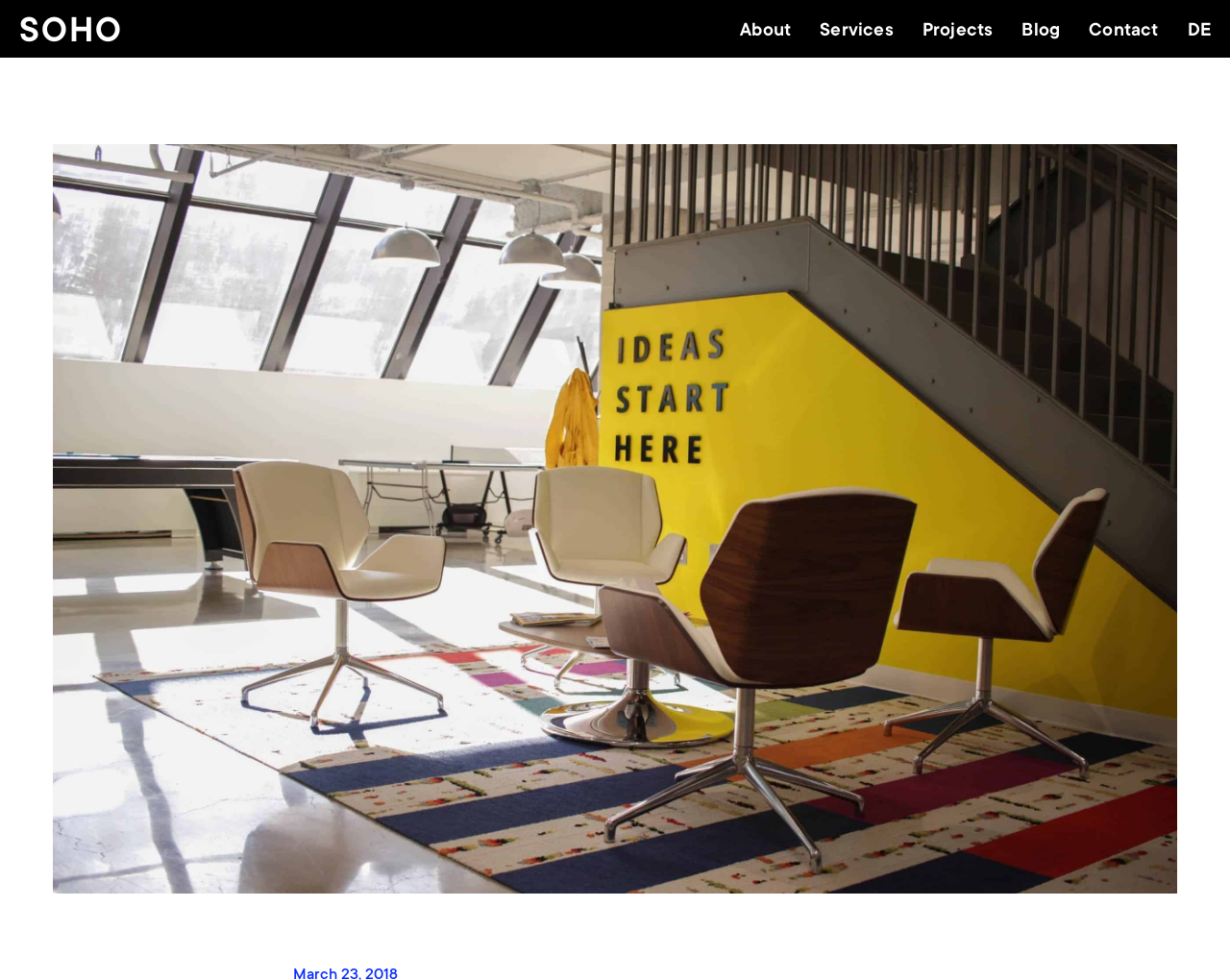Can you determine the main header of this webpage?

THINGS TO TELL US ABOUT YOUR WEB DESIGN PROJECT